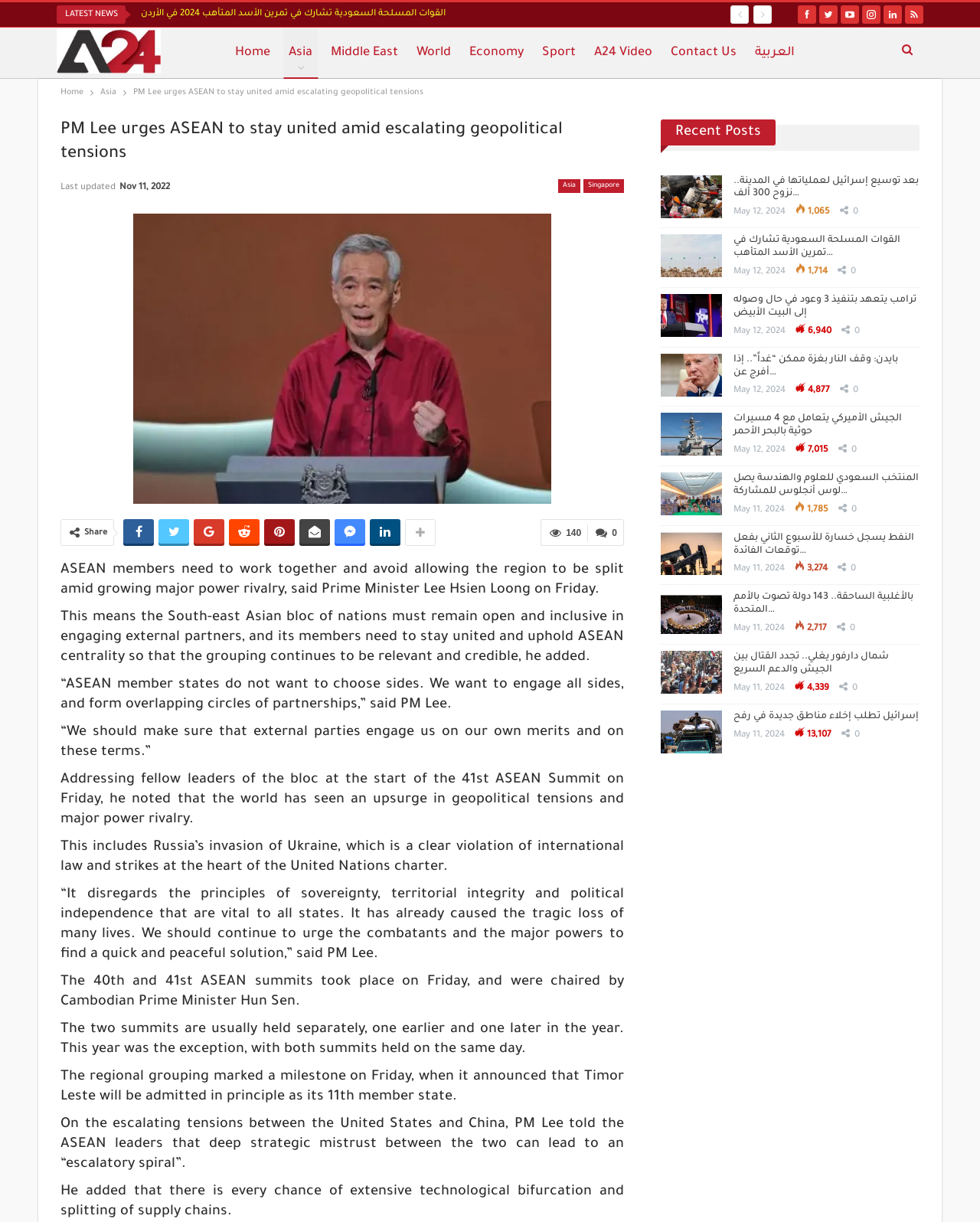Identify the bounding box coordinates of the region I need to click to complete this instruction: "View the article about PM Lee urging ASEAN to stay united".

[0.136, 0.072, 0.432, 0.08]